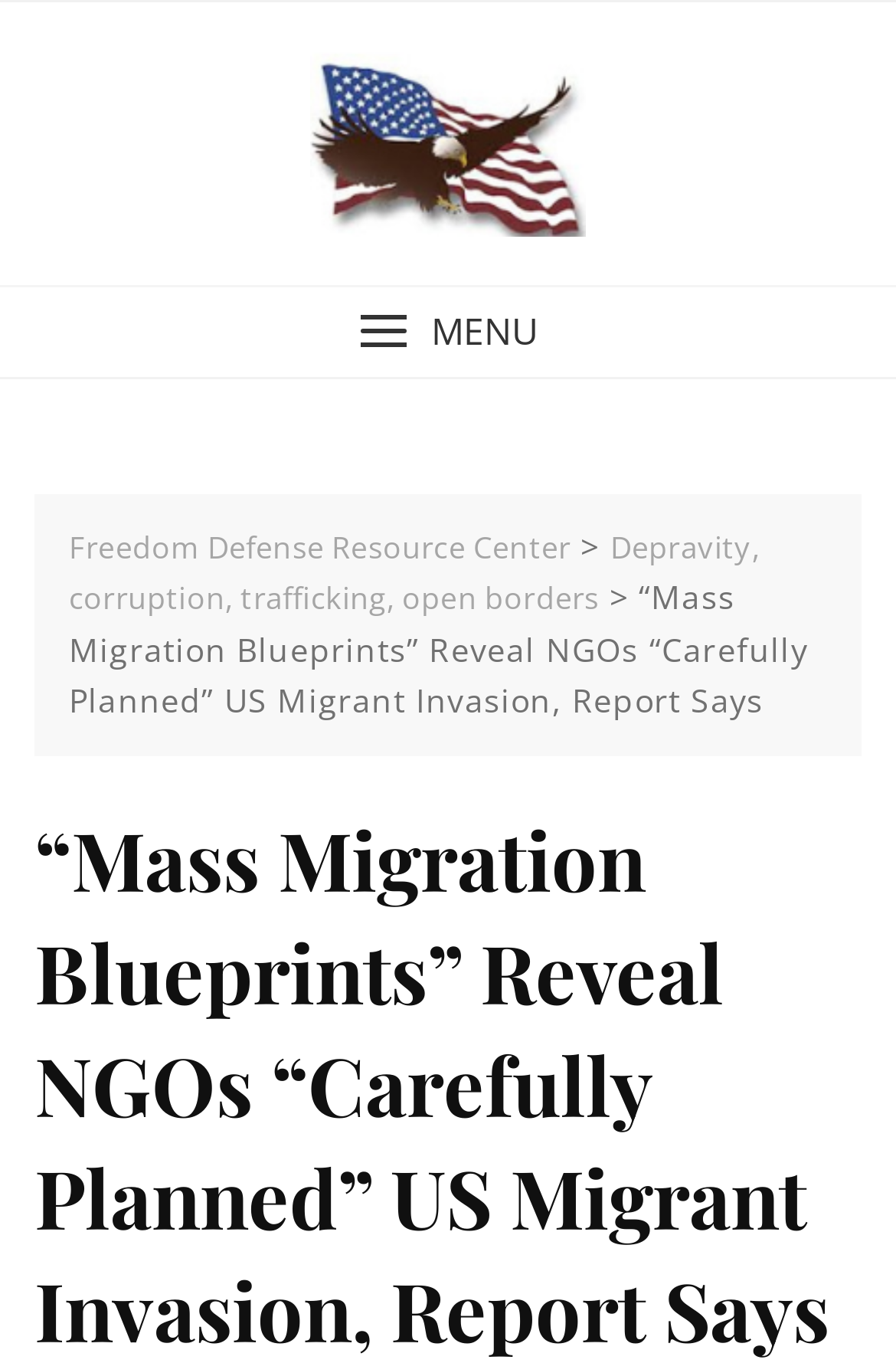Use a single word or phrase to answer this question: 
What is the purpose of the image at the top of the webpage?

Unknown